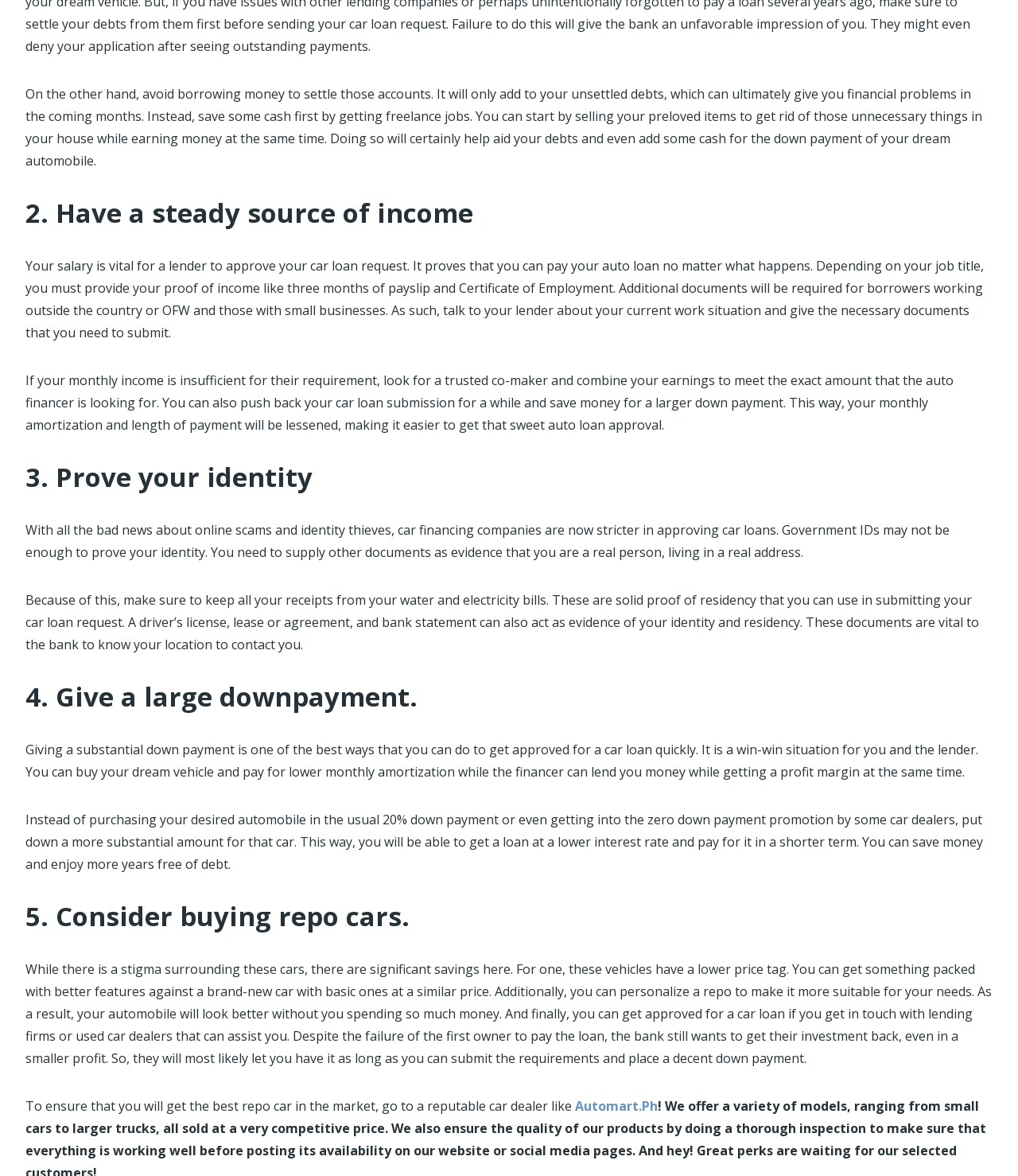What is the advantage of buying repo cars?
Please ensure your answer to the question is detailed and covers all necessary aspects.

The webpage suggests that buying repo cars can result in significant savings. Repo cars have a lower price tag, and borrowers can get a better-equipped vehicle at a similar price to a brand-new car with basic features. Additionally, borrowers can personalize the repo car to suit their needs.